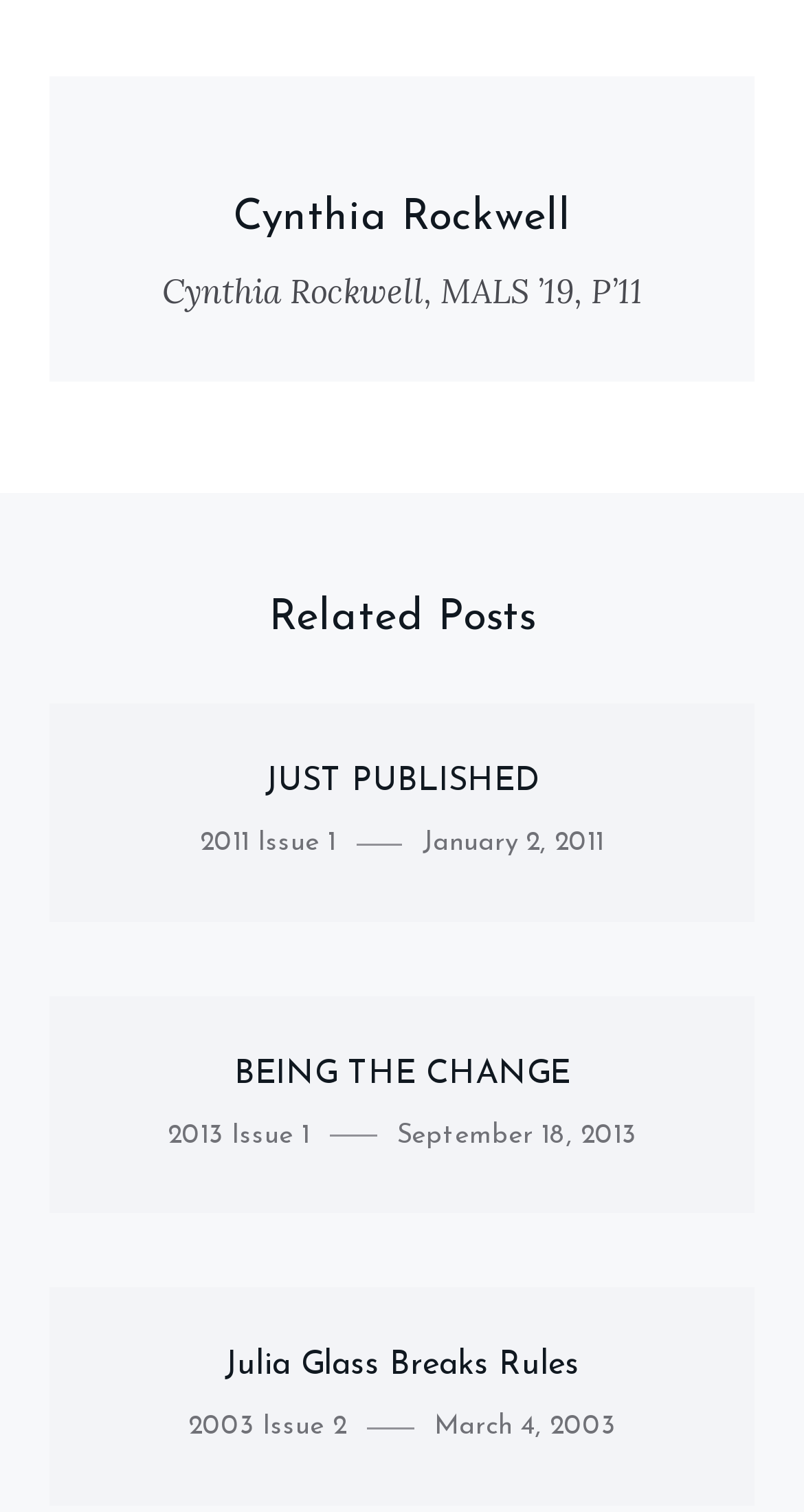Given the description "Julia Glass Breaks Rules", provide the bounding box coordinates of the corresponding UI element.

[0.279, 0.893, 0.721, 0.914]